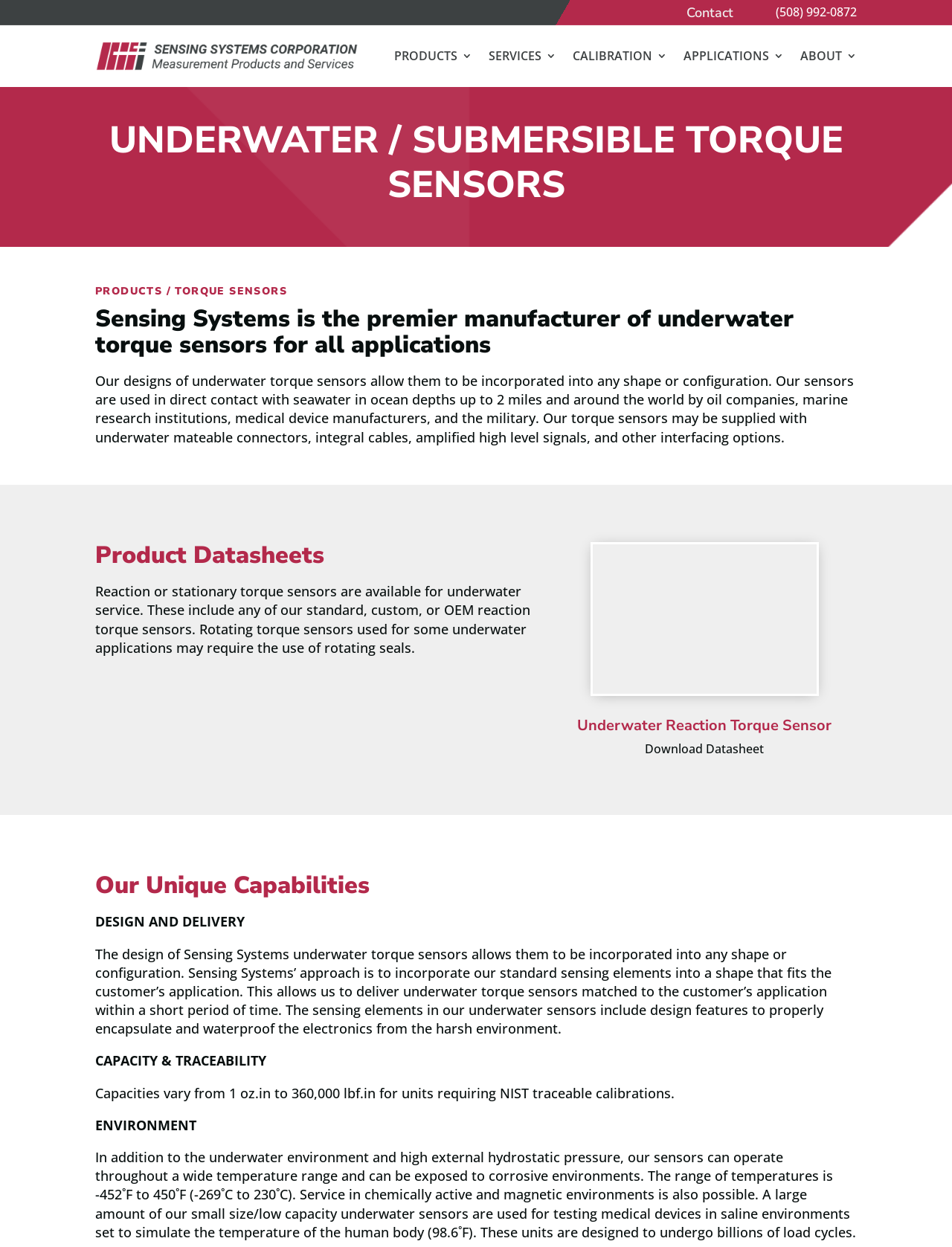Use a single word or phrase to answer the following:
What is the company's contact number?

(508) 992-0872